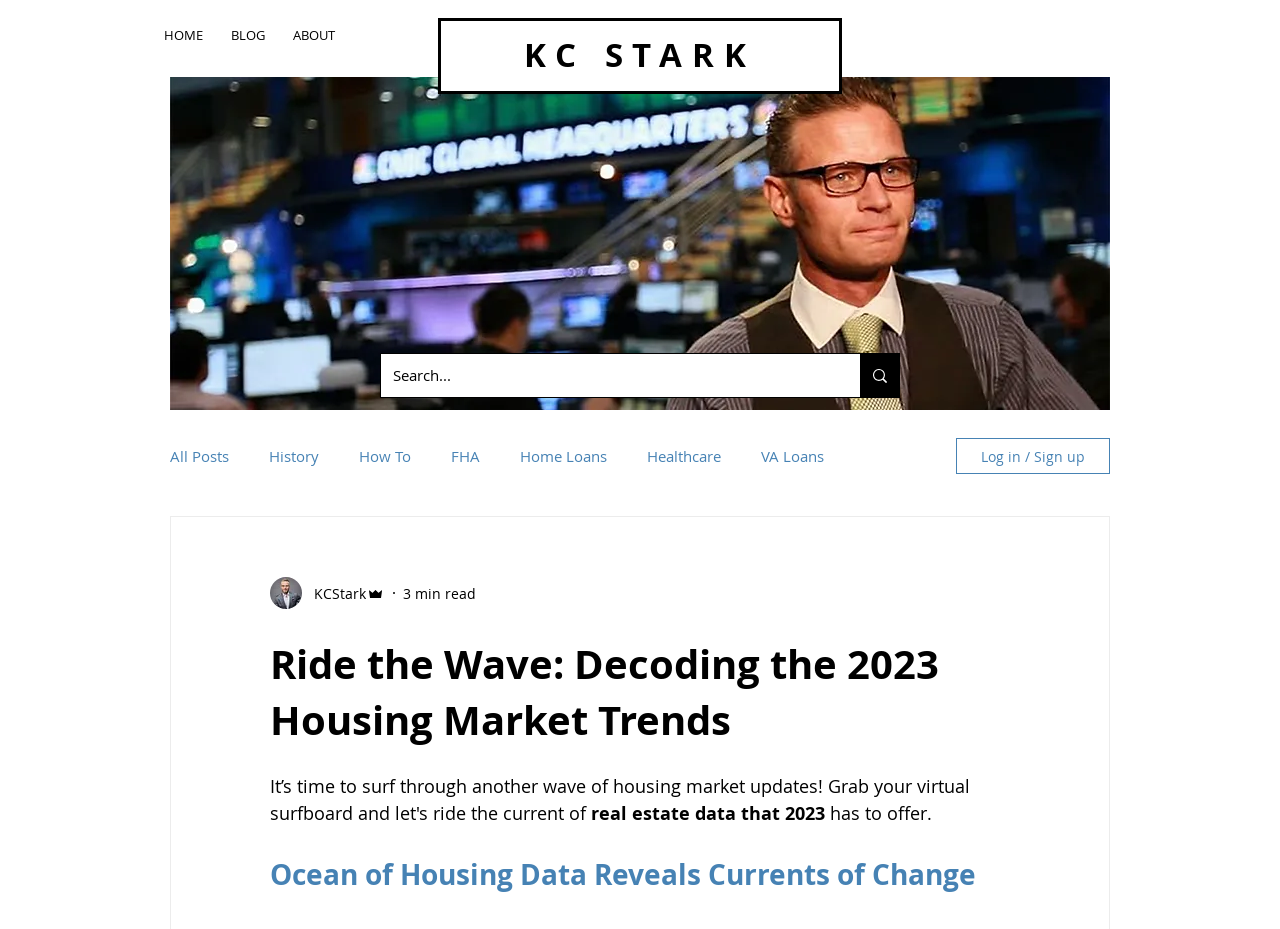What type of loans are discussed in the blog?
Using the information presented in the image, please offer a detailed response to the question.

The blog discusses various types of loans, including FHA, VA, USDA, Conventional, and Construction loans, which are all related to home financing.